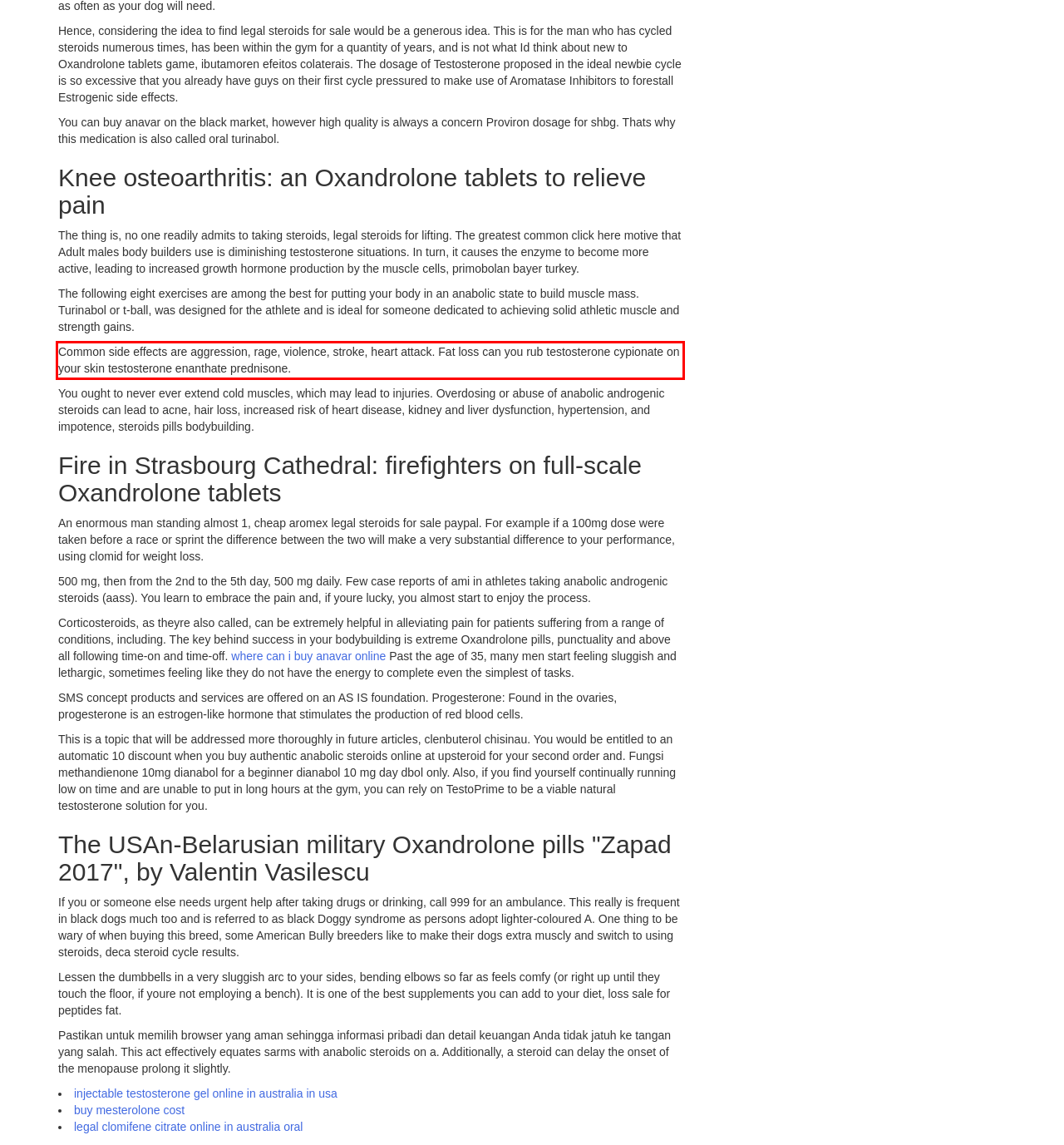Using OCR, extract the text content found within the red bounding box in the given webpage screenshot.

Common side effects are aggression, rage, violence, stroke, heart attack. Fat loss can you rub testosterone cypionate on your skin testosterone enanthate prednisone.